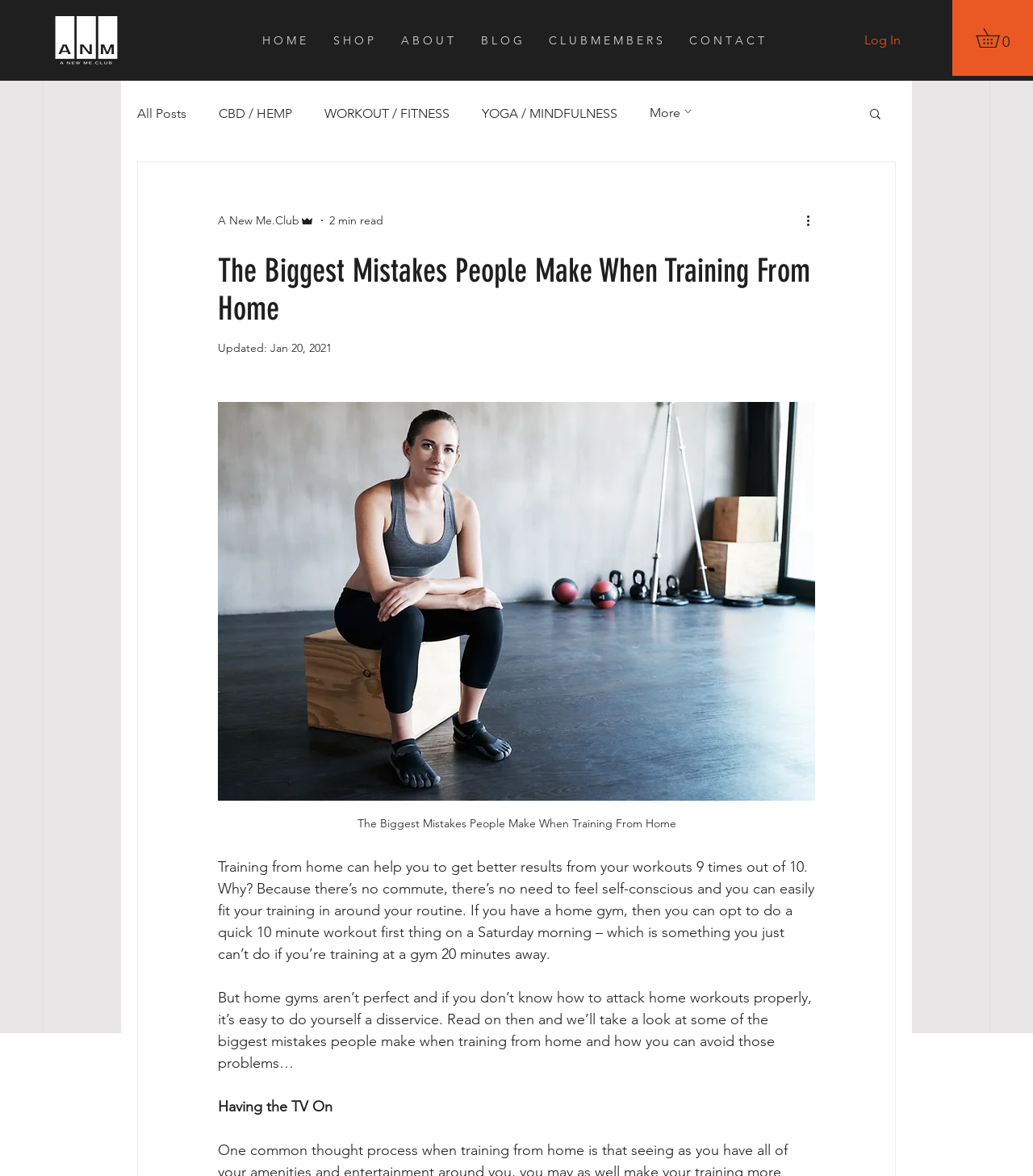Find the bounding box coordinates of the element's region that should be clicked in order to follow the given instruction: "Go to the 'HOME' page". The coordinates should consist of four float numbers between 0 and 1, i.e., [left, top, right, bottom].

[0.242, 0.017, 0.311, 0.051]